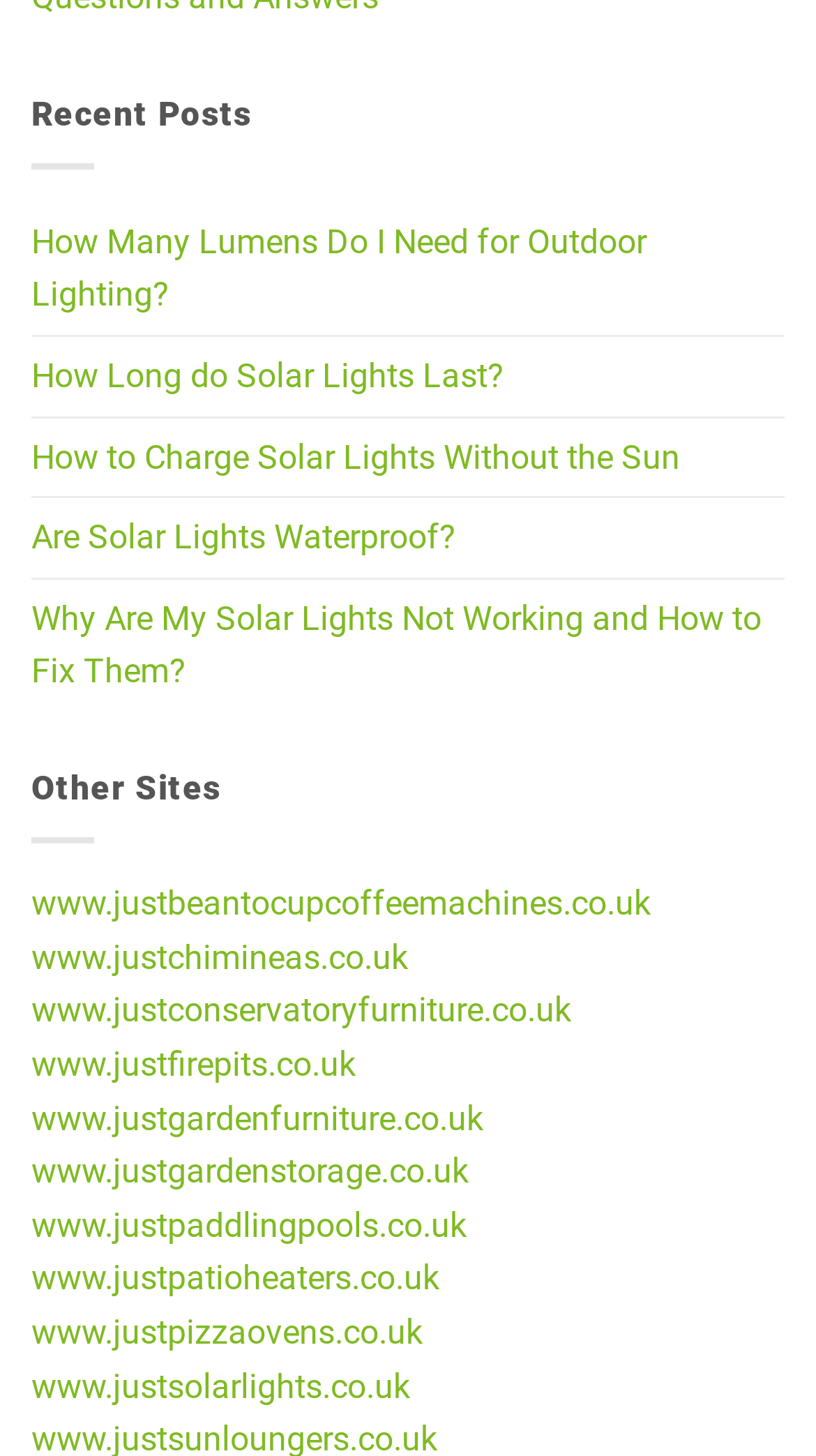What is the last link under 'Recent Posts'?
Refer to the image and provide a detailed answer to the question.

The last link under 'Recent Posts' is 'Why Are My Solar Lights Not Working and How to Fix Them?' which is located at the bottom of the 'Recent Posts' section.